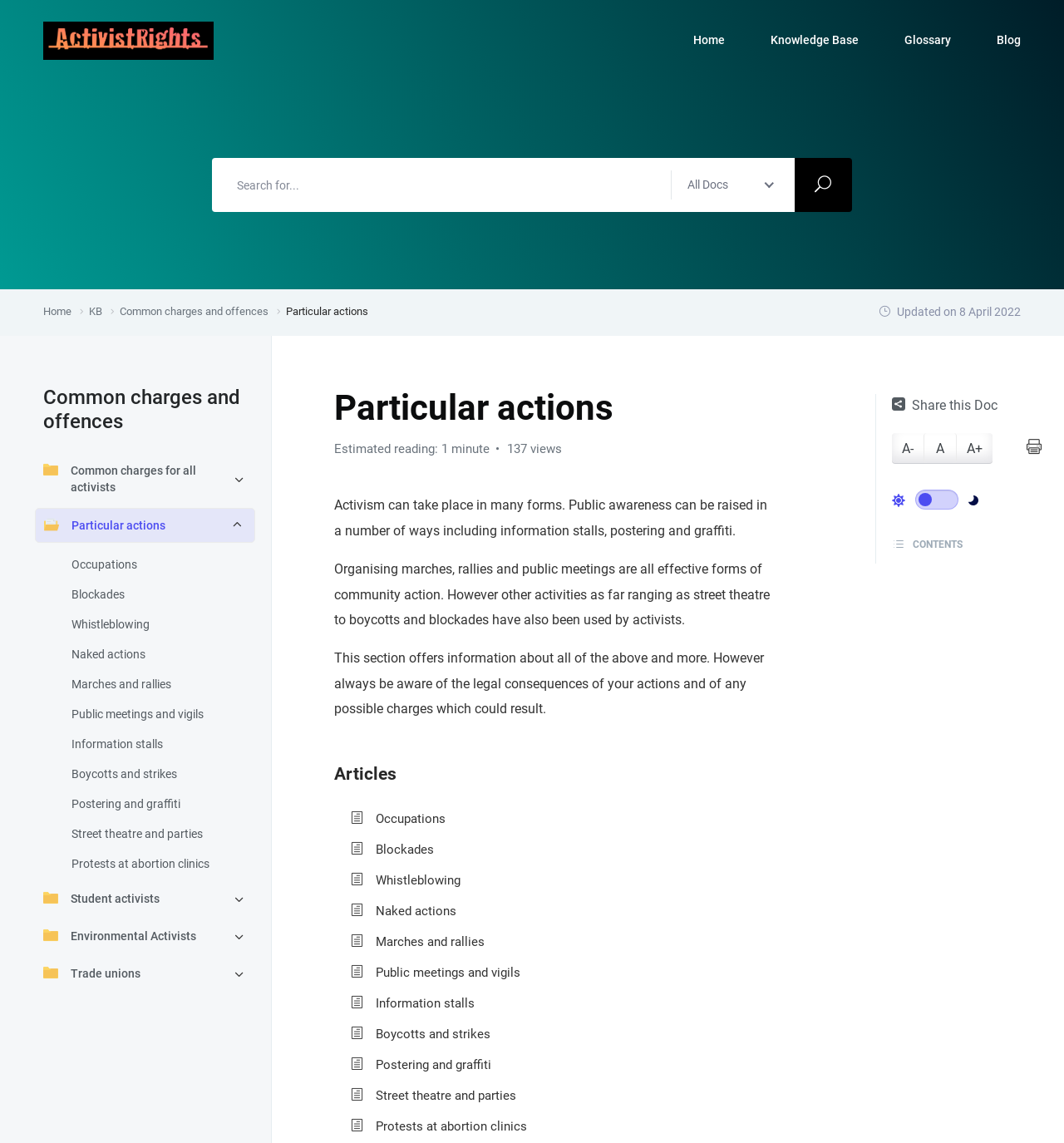Using the description "Blockades", locate and provide the bounding box of the UI element.

[0.067, 0.513, 0.232, 0.528]